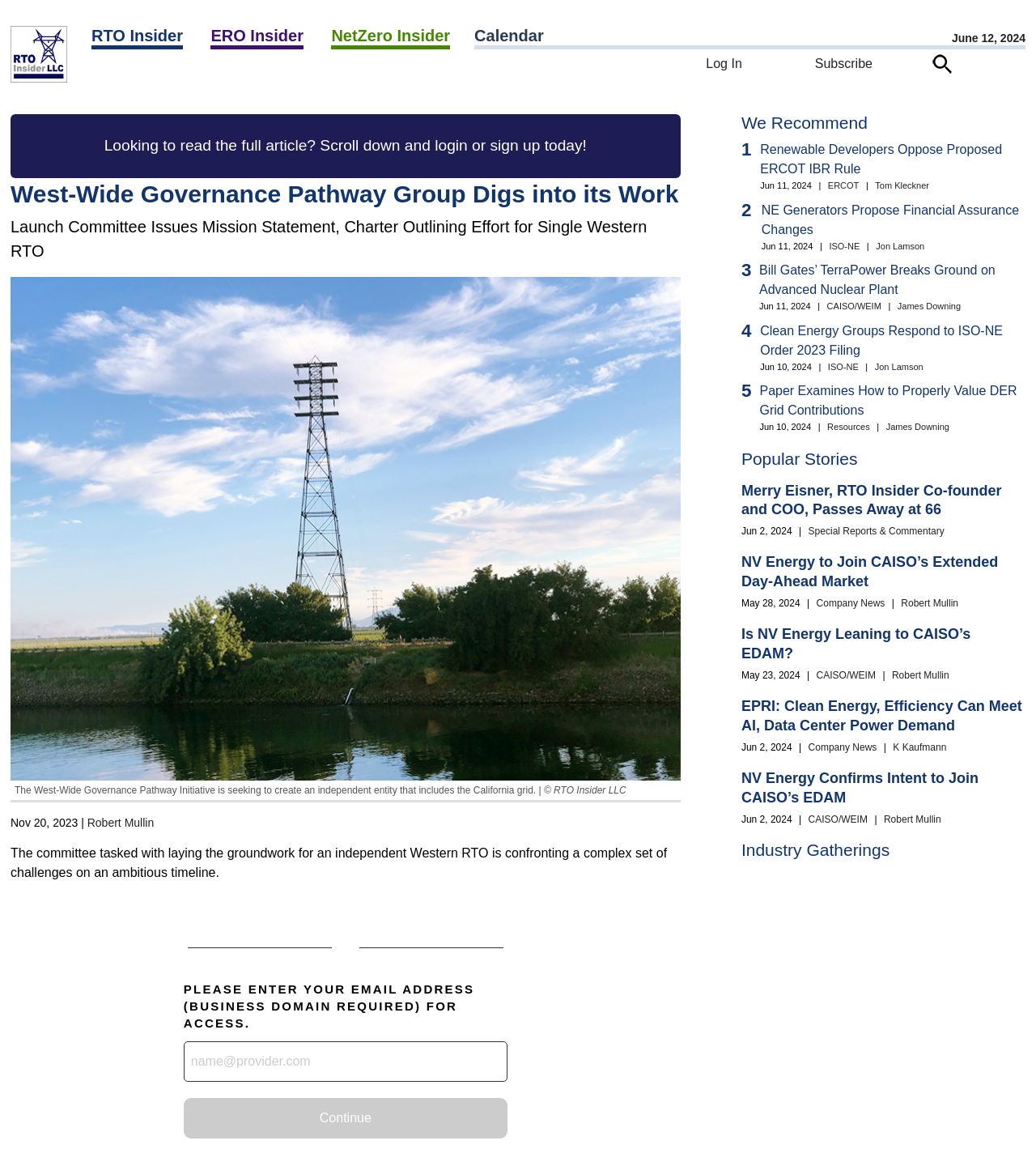Identify the bounding box coordinates of the area that should be clicked in order to complete the given instruction: "Click on the 'Subscribe' link". The bounding box coordinates should be four float numbers between 0 and 1, i.e., [left, top, right, bottom].

[0.787, 0.049, 0.842, 0.06]